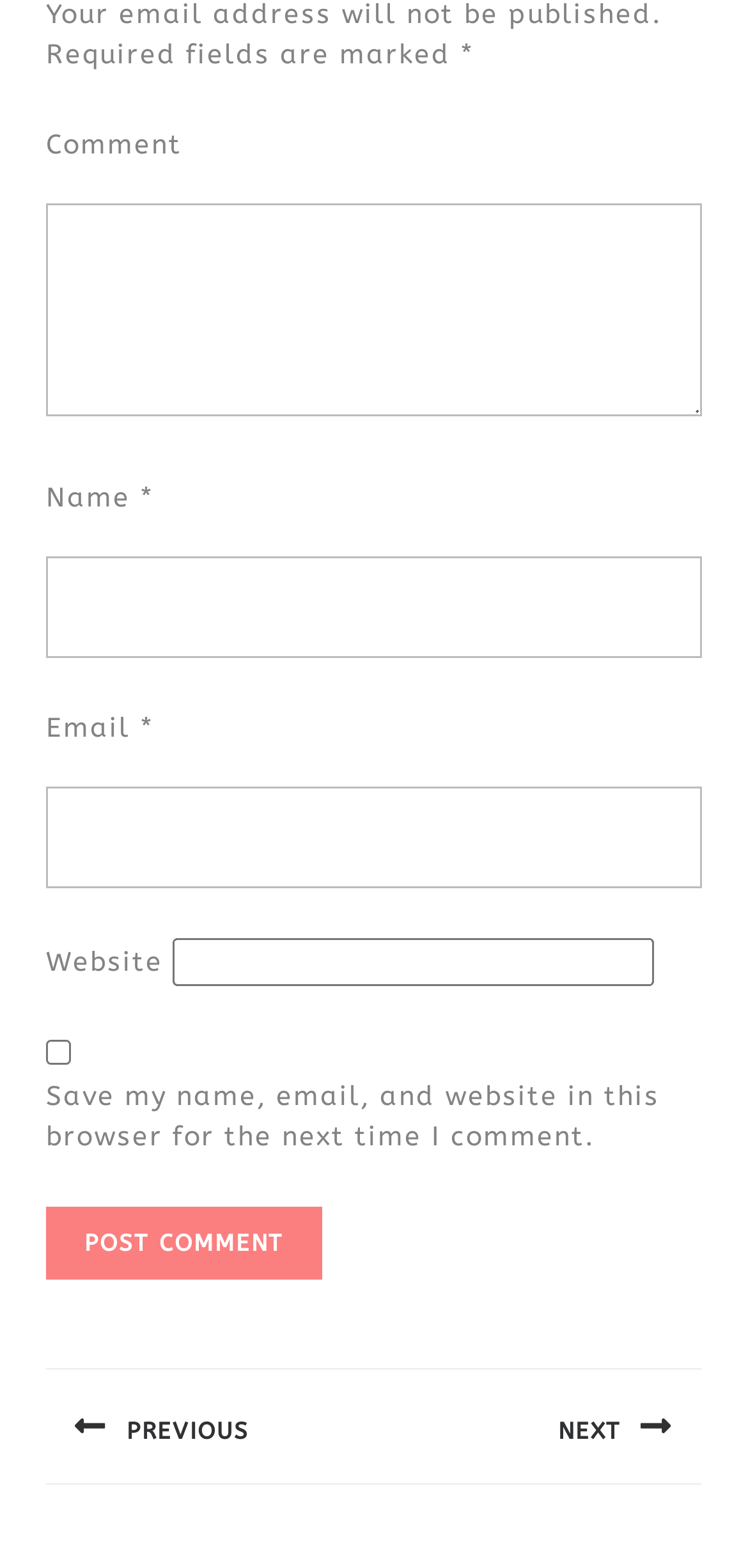Please identify the bounding box coordinates of the area I need to click to accomplish the following instruction: "Enter a comment".

[0.062, 0.129, 0.938, 0.265]